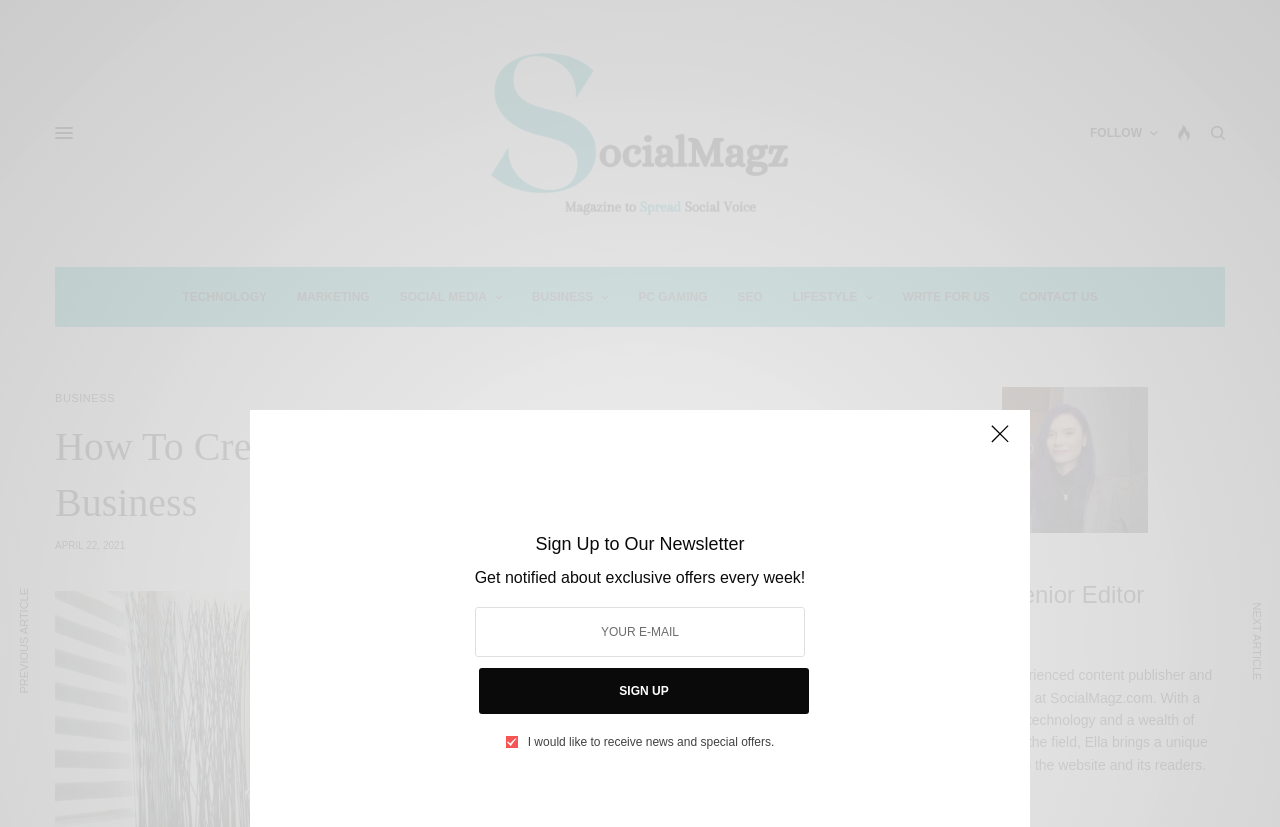Please find the bounding box coordinates of the element that you should click to achieve the following instruction: "Close the popup". The coordinates should be presented as four float numbers between 0 and 1: [left, top, right, bottom].

[0.766, 0.508, 0.797, 0.561]